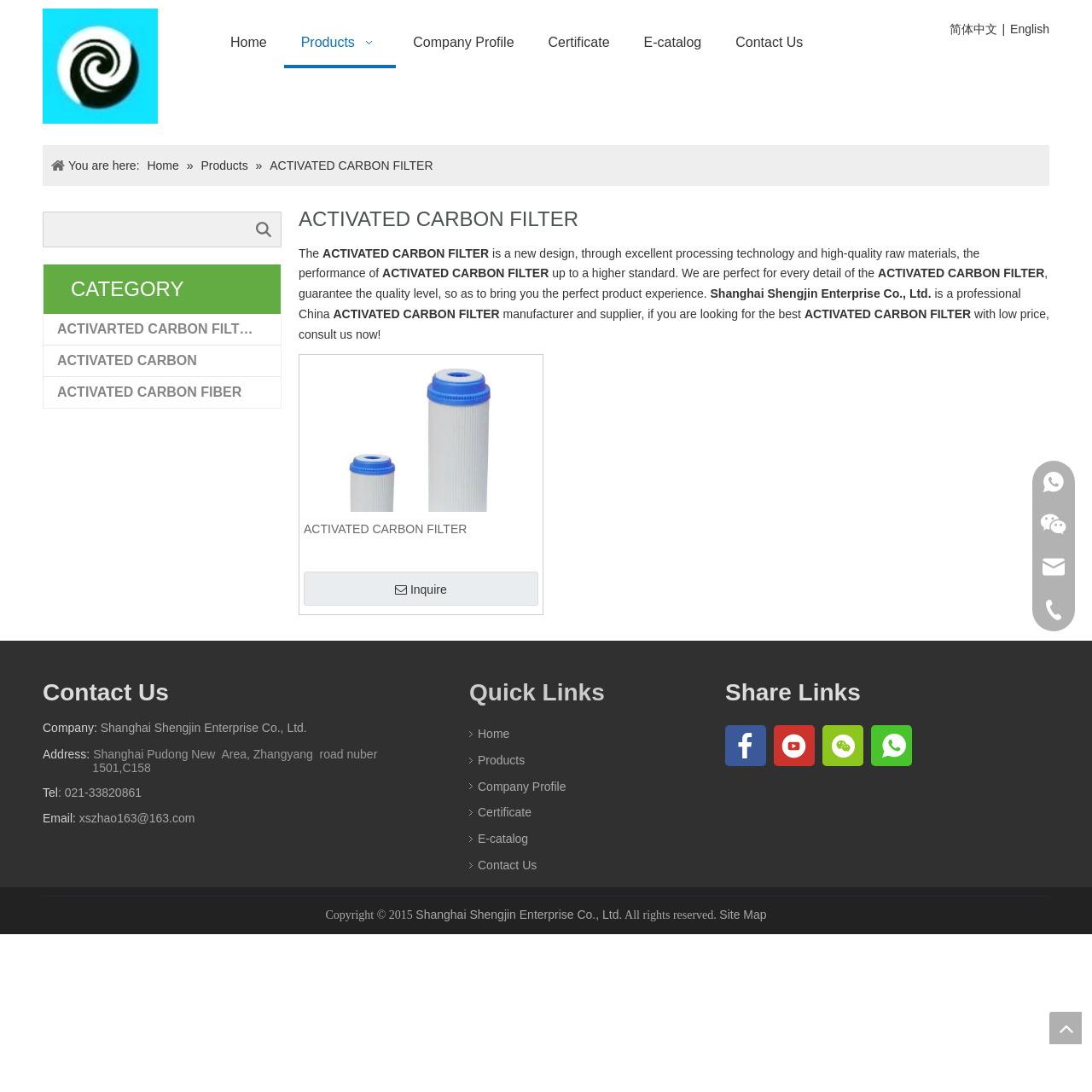Provide an in-depth caption for the webpage.

This webpage is about Shanghai Shengjin Enterprise Co., Ltd., a Chinese company that manufactures and supplies activated carbon filters. 

At the top of the page, there is a logo image on the left, followed by a navigation menu with links to "Home", "Products", "Company Profile", "Certificate", "E-catalog", and "Contact Us". On the right side of the top section, there are language options, including "简体中文" and "English". 

Below the navigation menu, there is a breadcrumb trail indicating the current page location, which is "Home > Products > ACTIVATED CARBON FILTER". 

The main content area is divided into two sections. On the left, there is a category list with links to different types of activated carbon filters. On the right, there is a detailed description of the ACTIVATED CARBON FILTER product, including its features, benefits, and applications. The product description is accompanied by an image of the product. 

Further down the page, there is a table with a "Search" button and a "Inquire" button. 

The bottom section of the page contains contact information, including the company's address, phone number, and email. There are also links to "Quick Links" and "Share Links", which include social media platforms like Facebook, Youtube, and WeChat. 

Finally, the page footer displays the company's copyright information and a link to the "Site Map".